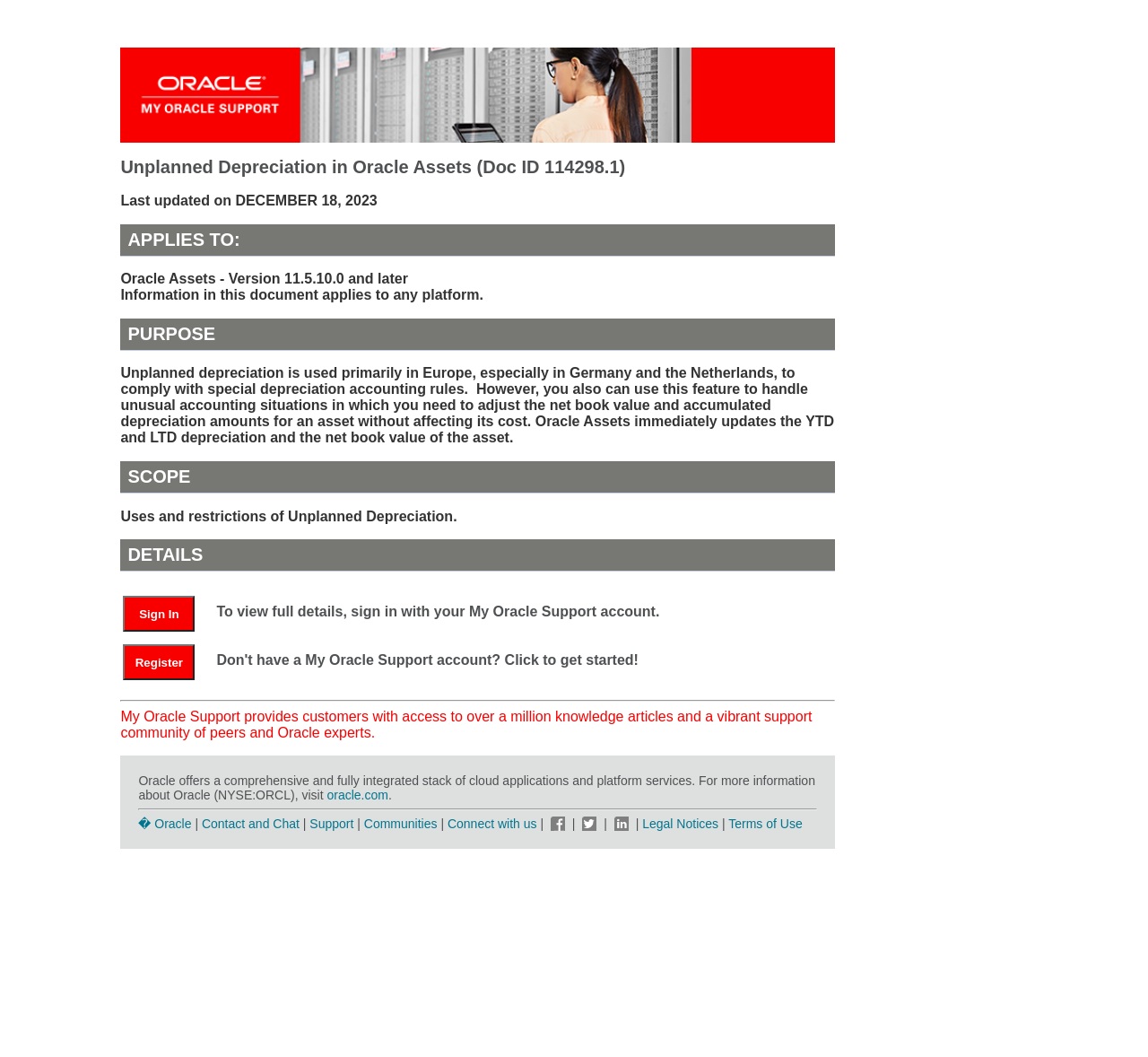Find the bounding box coordinates for the element that must be clicked to complete the instruction: "Visit oracle.com". The coordinates should be four float numbers between 0 and 1, indicated as [left, top, right, bottom].

[0.285, 0.745, 0.338, 0.759]